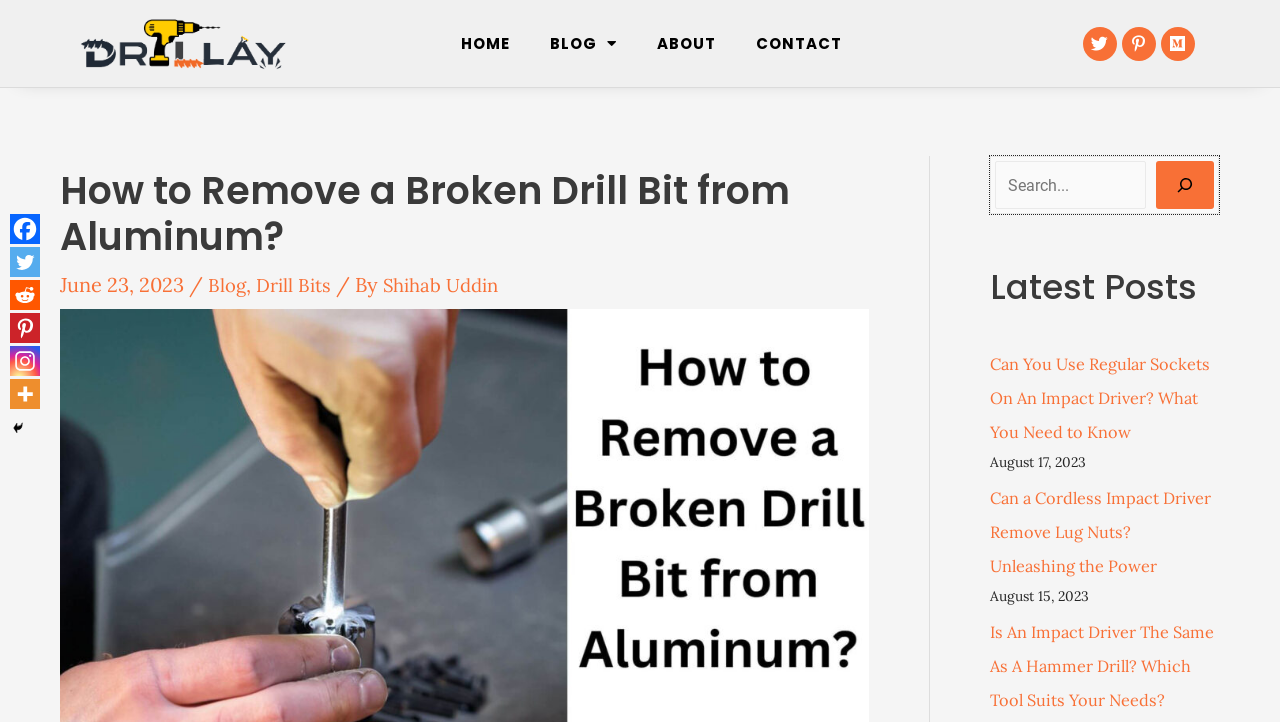Provide the bounding box coordinates of the HTML element described by the text: "aria-label="Facebook" title="Facebook"". The coordinates should be in the format [left, top, right, bottom] with values between 0 and 1.

[0.008, 0.296, 0.031, 0.338]